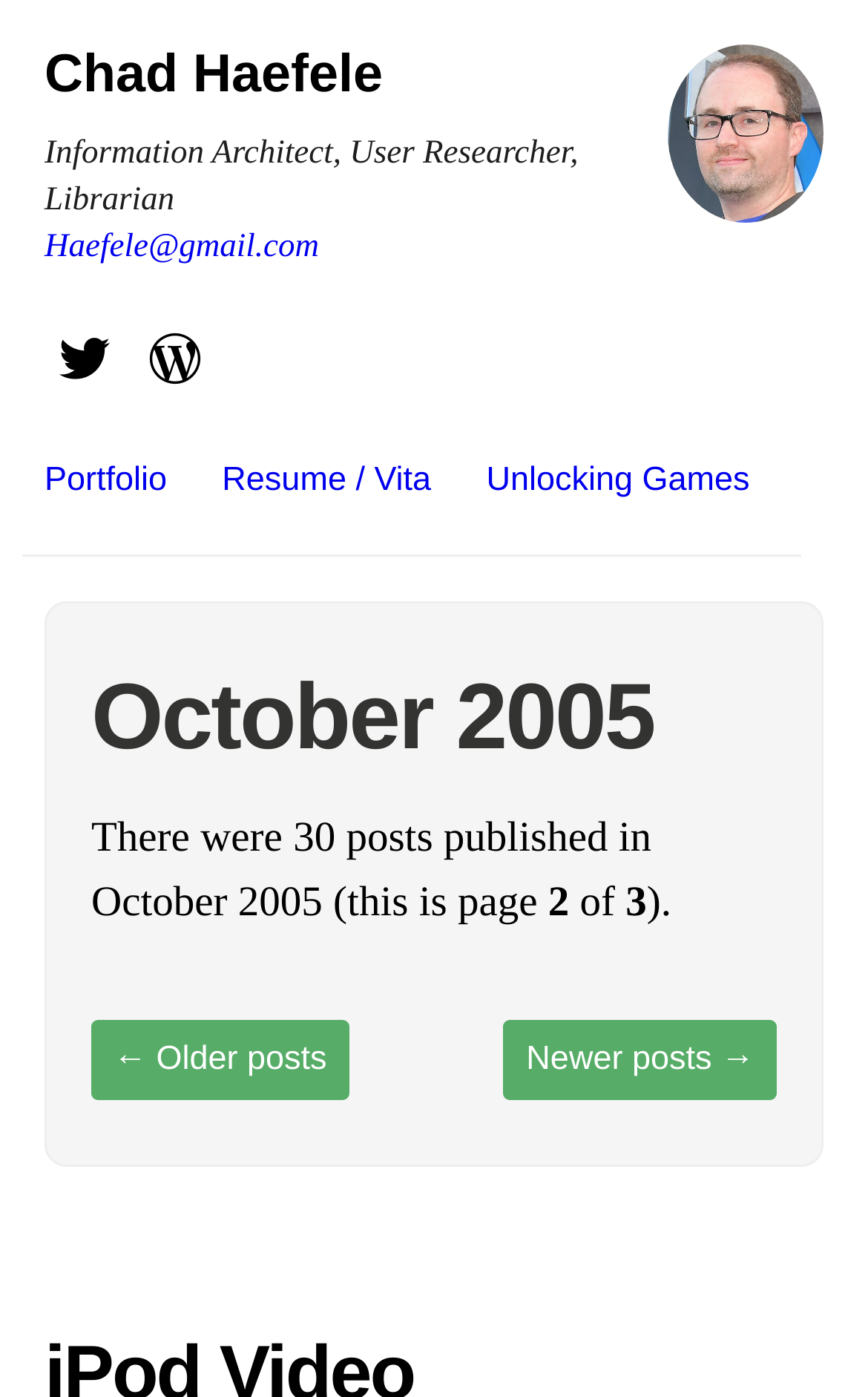What is the email address of Chad Haefele? Examine the screenshot and reply using just one word or a brief phrase.

Haefele@gmail.com